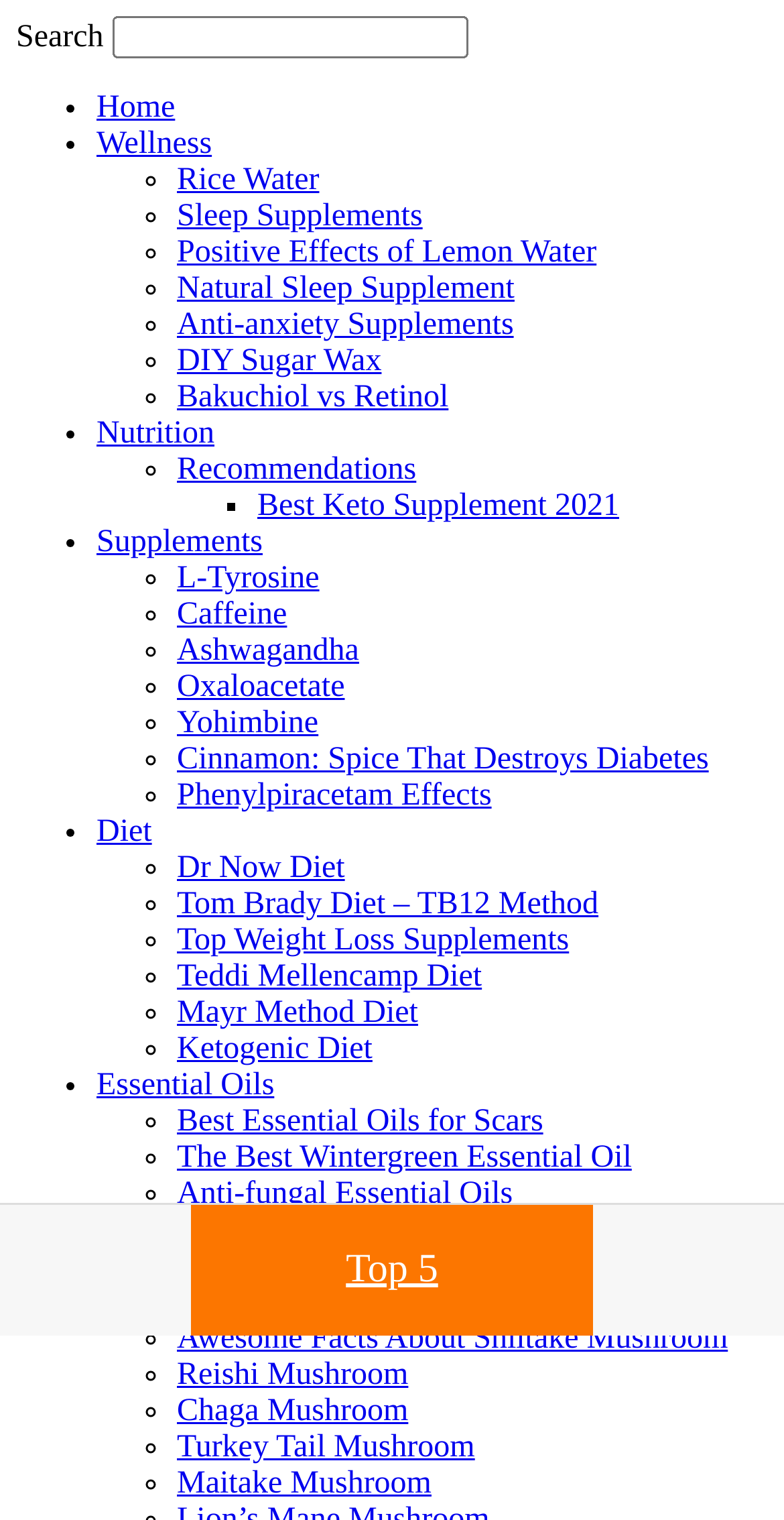Respond with a single word or phrase for the following question: 
What is the category of the link 'Rice Water'?

Wellness